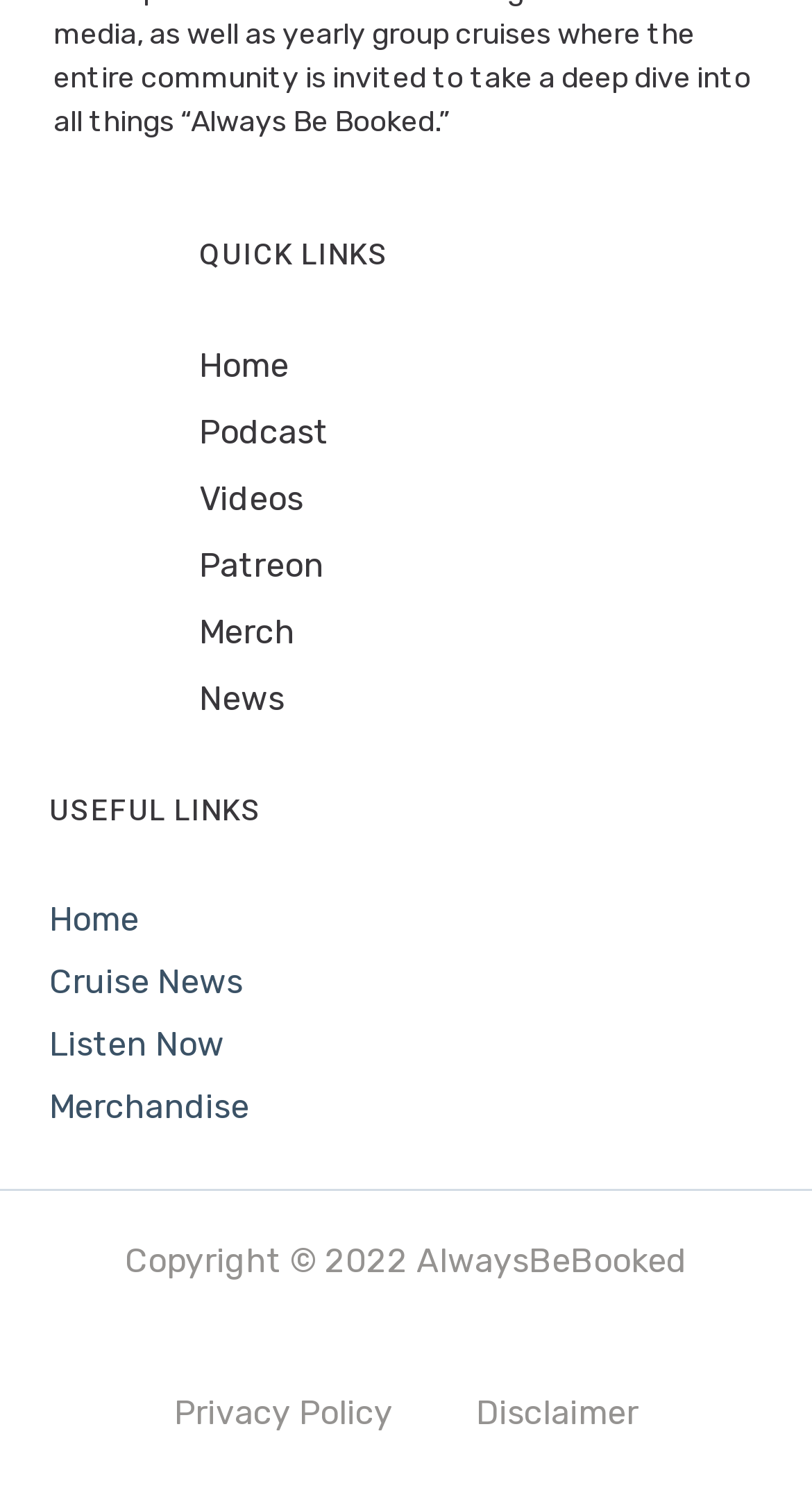What is the first quick link?
Based on the image, answer the question with as much detail as possible.

The first quick link is 'Home' because it is the first link under the 'QUICK LINKS' heading, with a bounding box coordinate of [0.245, 0.223, 0.94, 0.268] which indicates its position at the top of the quick links section.